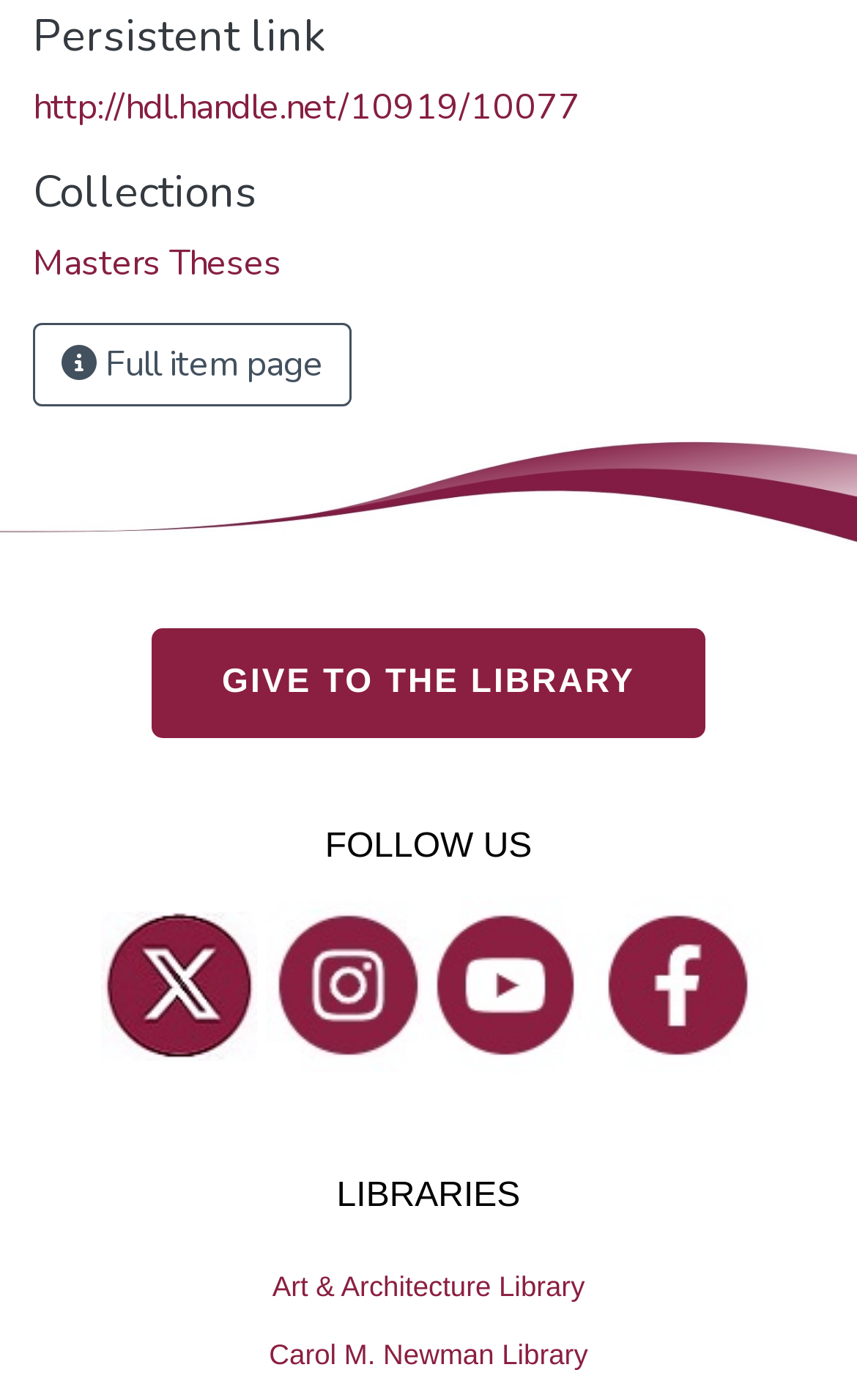What is the name of the library with a 'Newman' in its name?
Utilize the information in the image to give a detailed answer to the question.

I found the answer by looking at the links under the 'LIBRARIES' heading, and one of them is 'Carol M. Newman Library', which suggests that it is a library with a 'Newman' in its name.